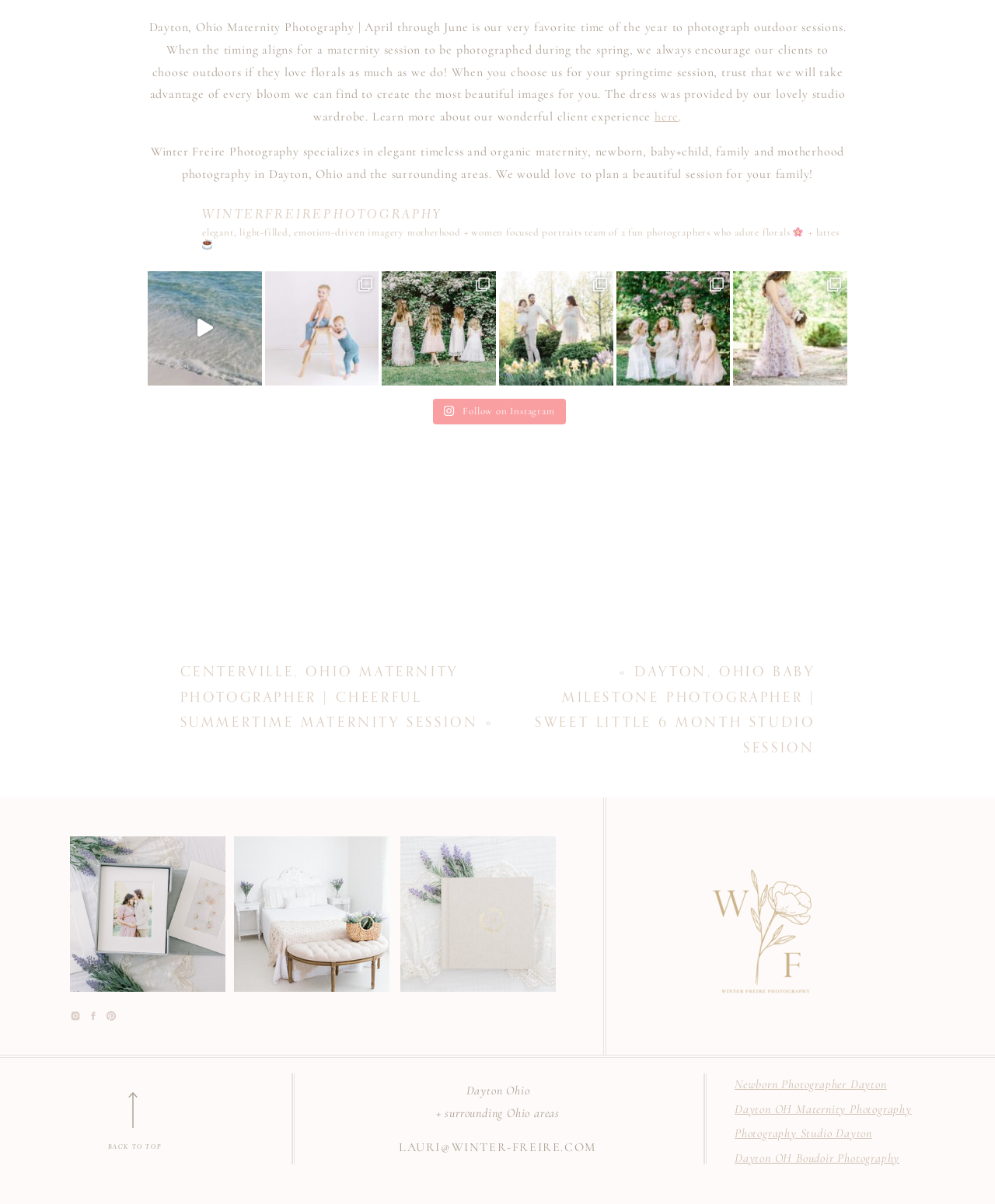Bounding box coordinates are specified in the format (top-left x, top-left y, bottom-right x, bottom-right y). All values are floating point numbers bounded between 0 and 1. Please provide the bounding box coordinate of the region this sentence describes: here

[0.658, 0.09, 0.682, 0.103]